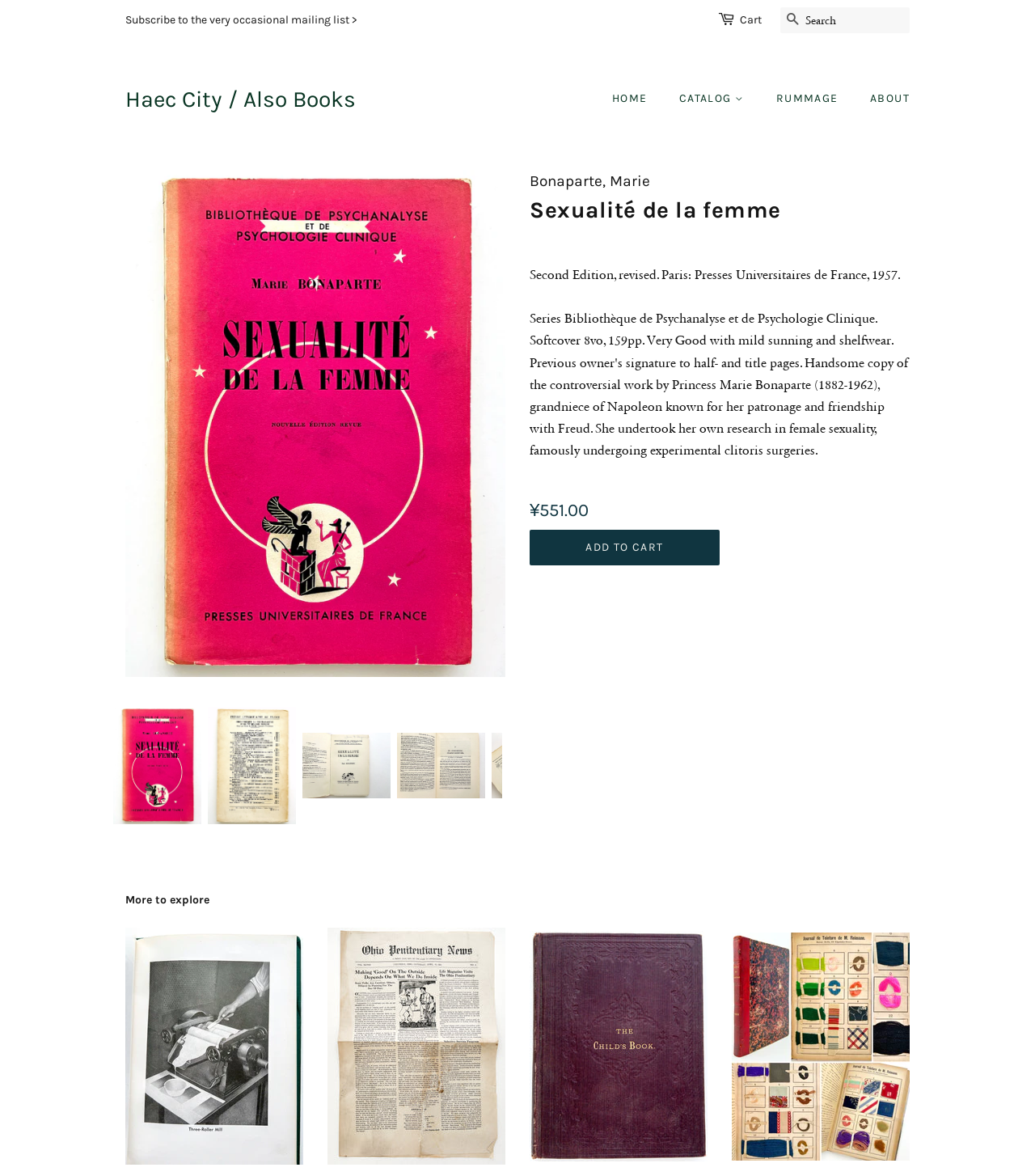Provide a brief response to the question below using one word or phrase:
What is the name of the publisher?

Presses Universitaires de France